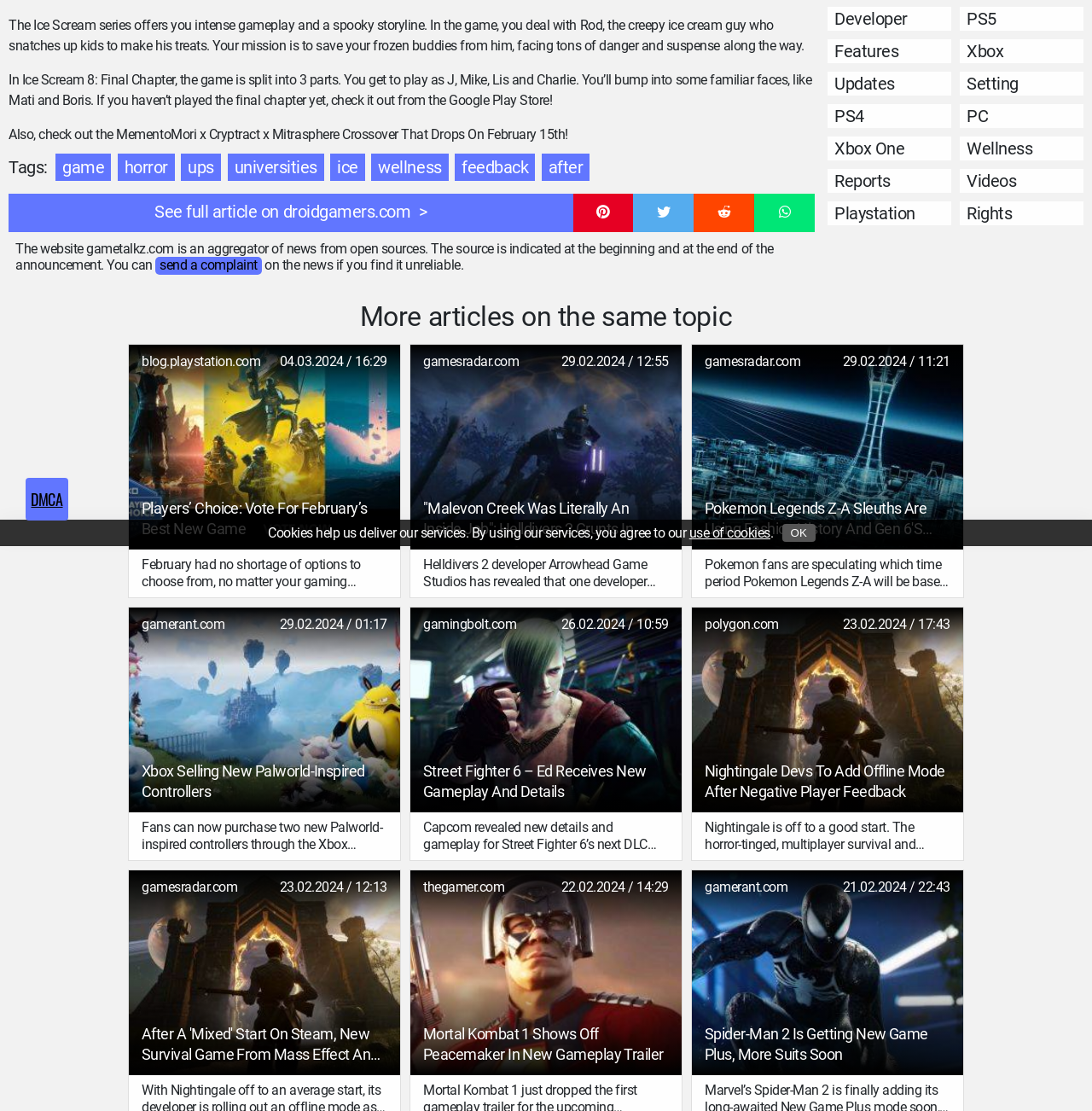Provide the bounding box coordinates for the UI element that is described as: "See full article on droidgamers.com".

[0.008, 0.174, 0.525, 0.209]